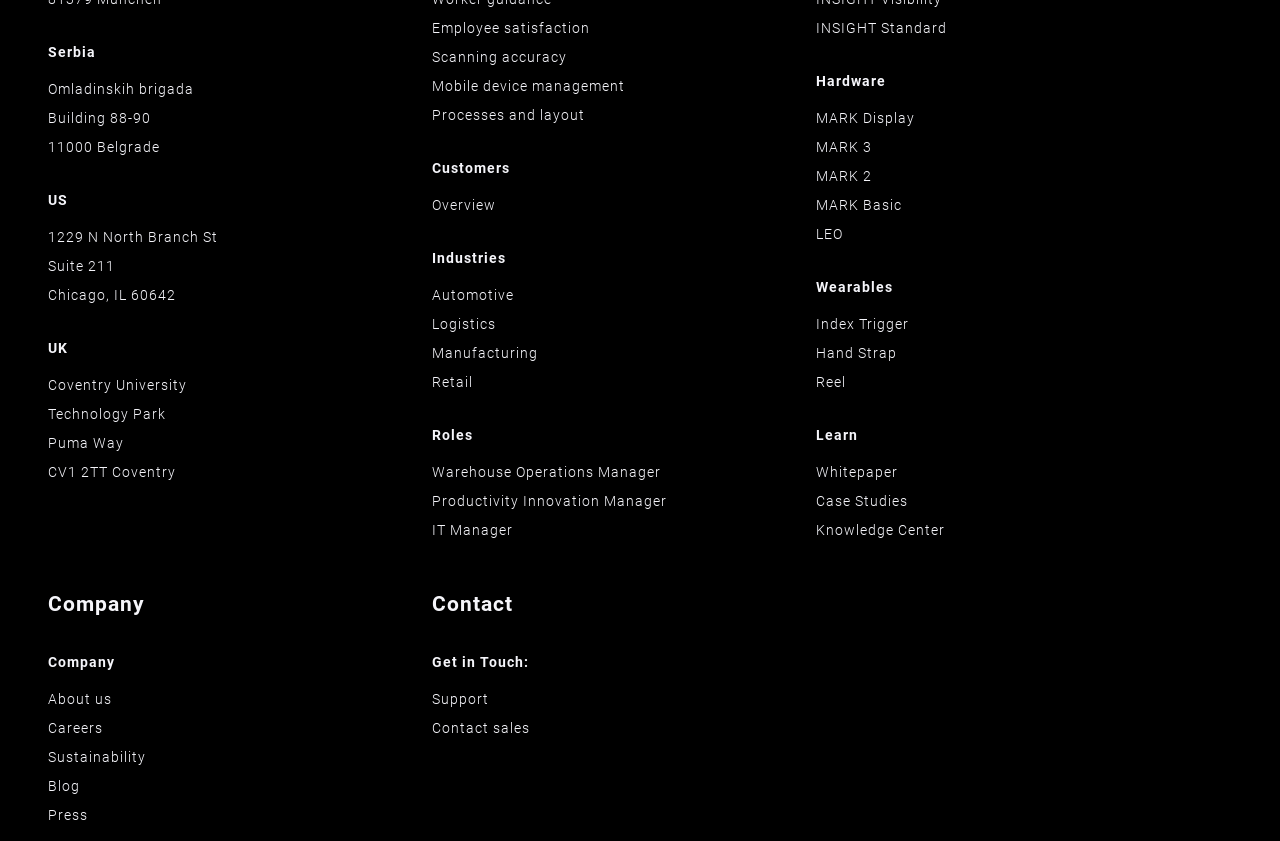Please identify the bounding box coordinates of the element that needs to be clicked to execute the following command: "Read about Sustainability". Provide the bounding box using four float numbers between 0 and 1, formatted as [left, top, right, bottom].

[0.038, 0.889, 0.333, 0.914]